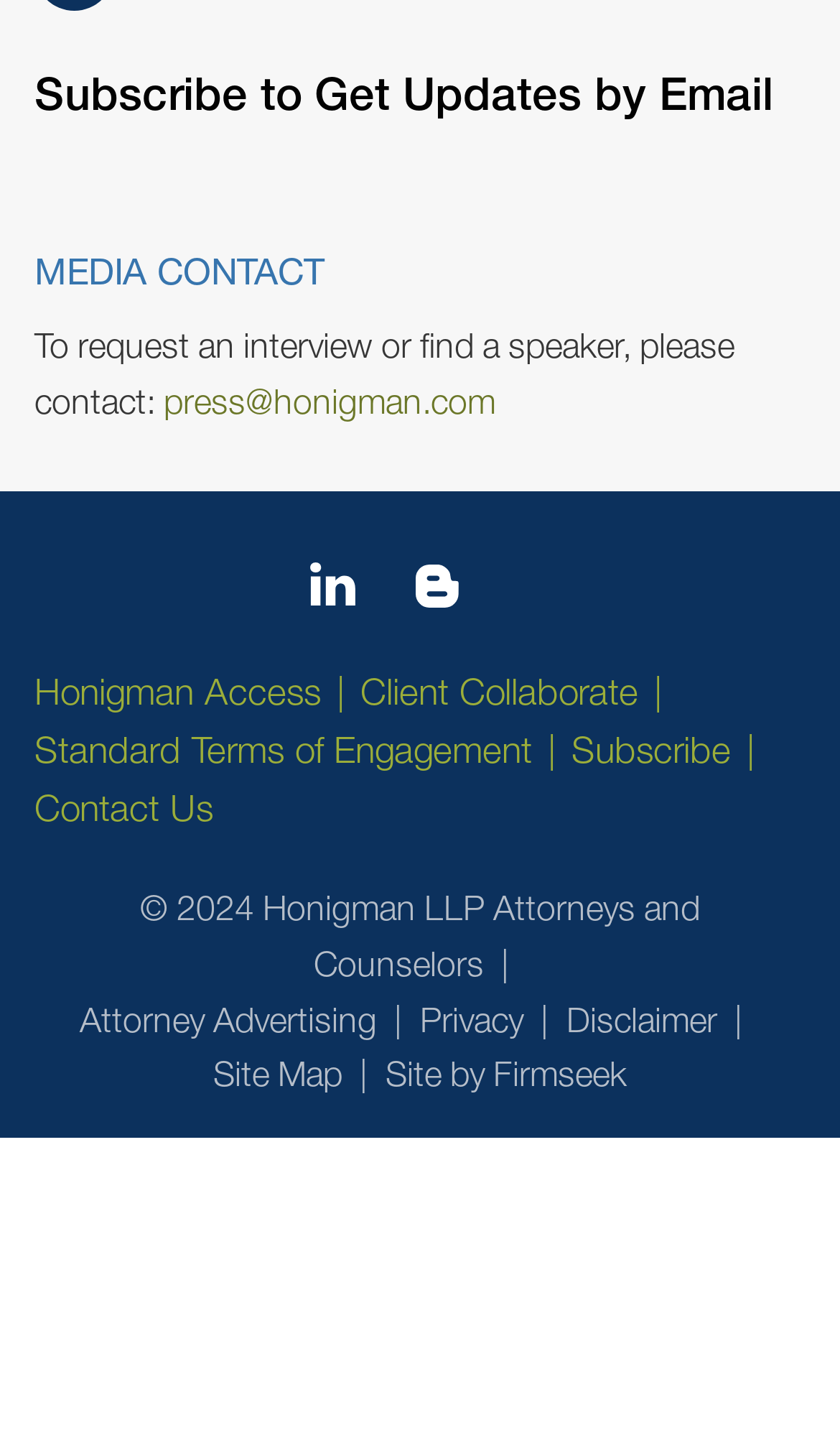Carefully observe the image and respond to the question with a detailed answer:
What is the name of the law firm?

The name of the law firm can be found in the copyright section at the bottom of the webpage, which says '© 2024 Honigman LLP Attorneys and Counselors'.